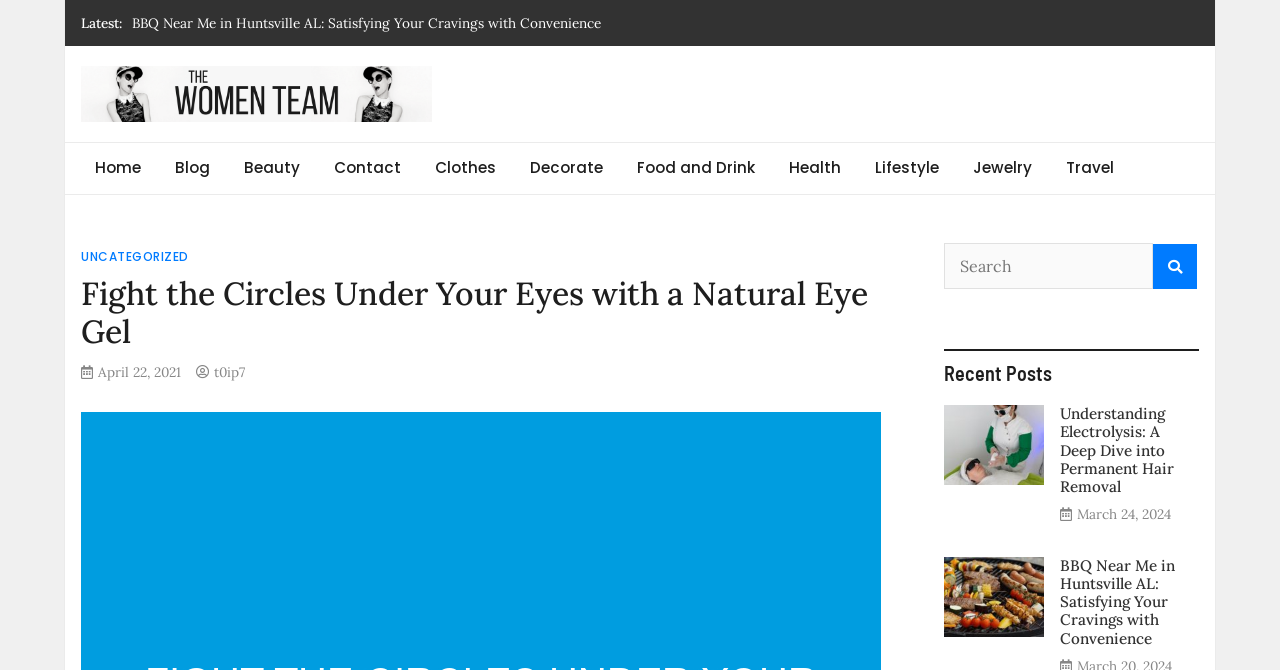Predict the bounding box of the UI element based on this description: "Home".

None